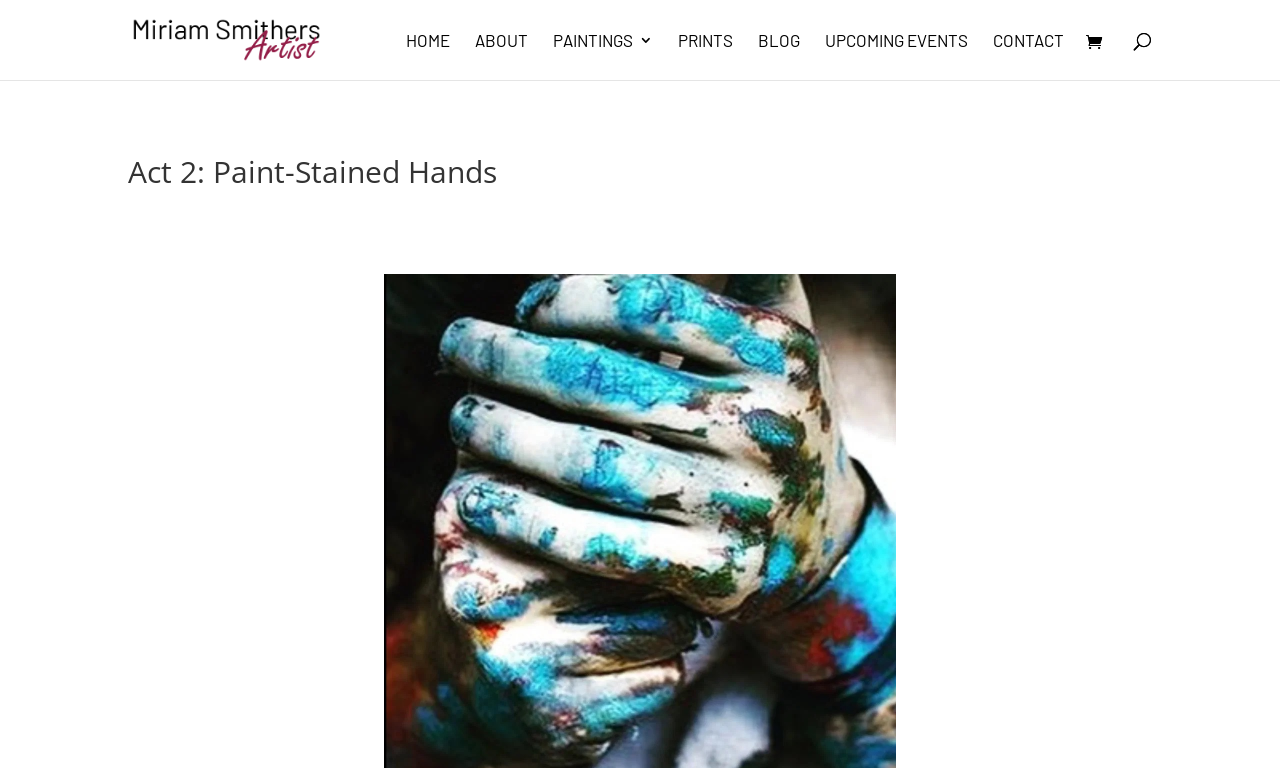Using the webpage screenshot and the element description parent_node: HOME, determine the bounding box coordinates. Specify the coordinates in the format (top-left x, top-left y, bottom-right x, bottom-right y) with values ranging from 0 to 1.

[0.848, 0.04, 0.869, 0.07]